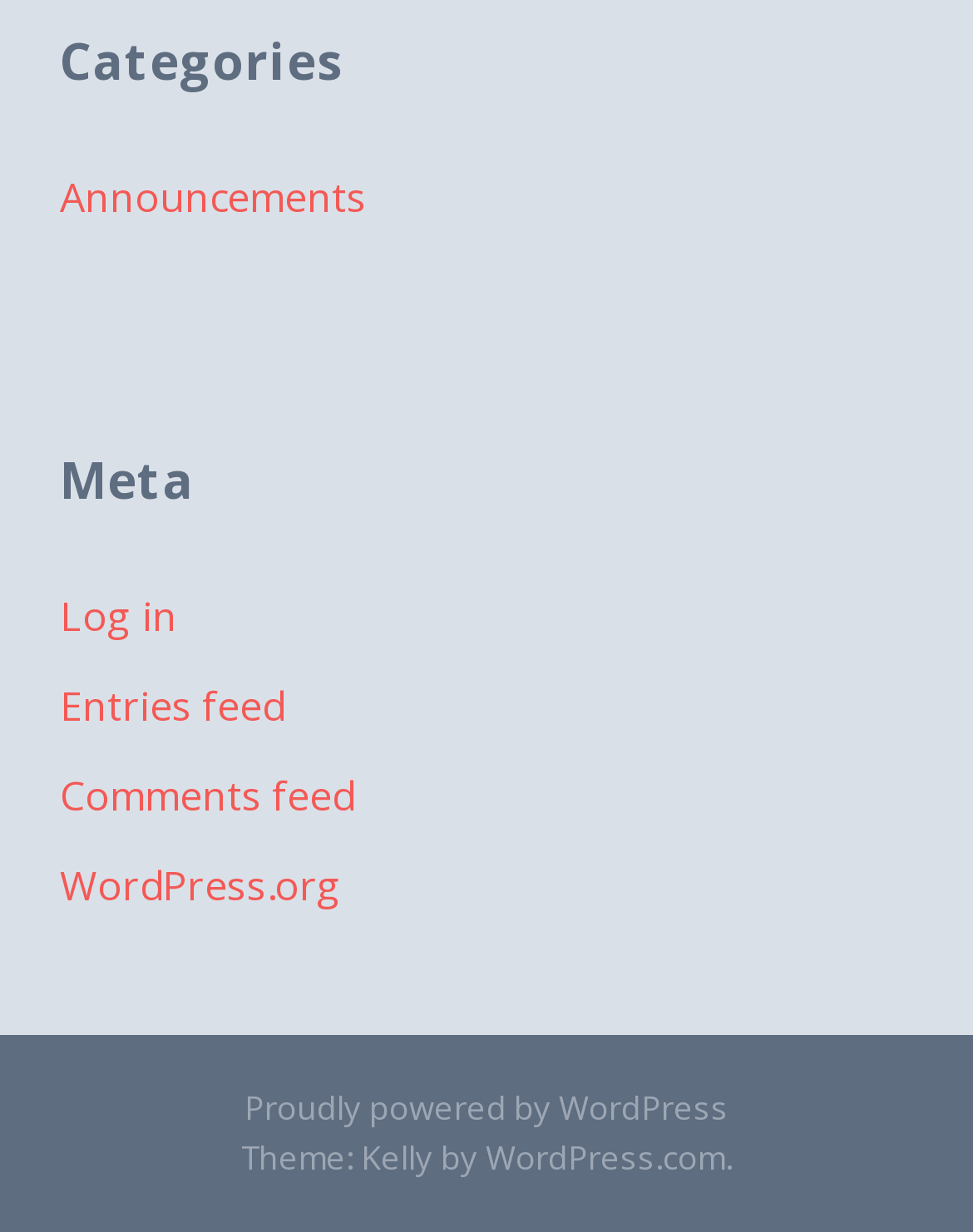How many feed links are available?
Give a one-word or short phrase answer based on the image.

2